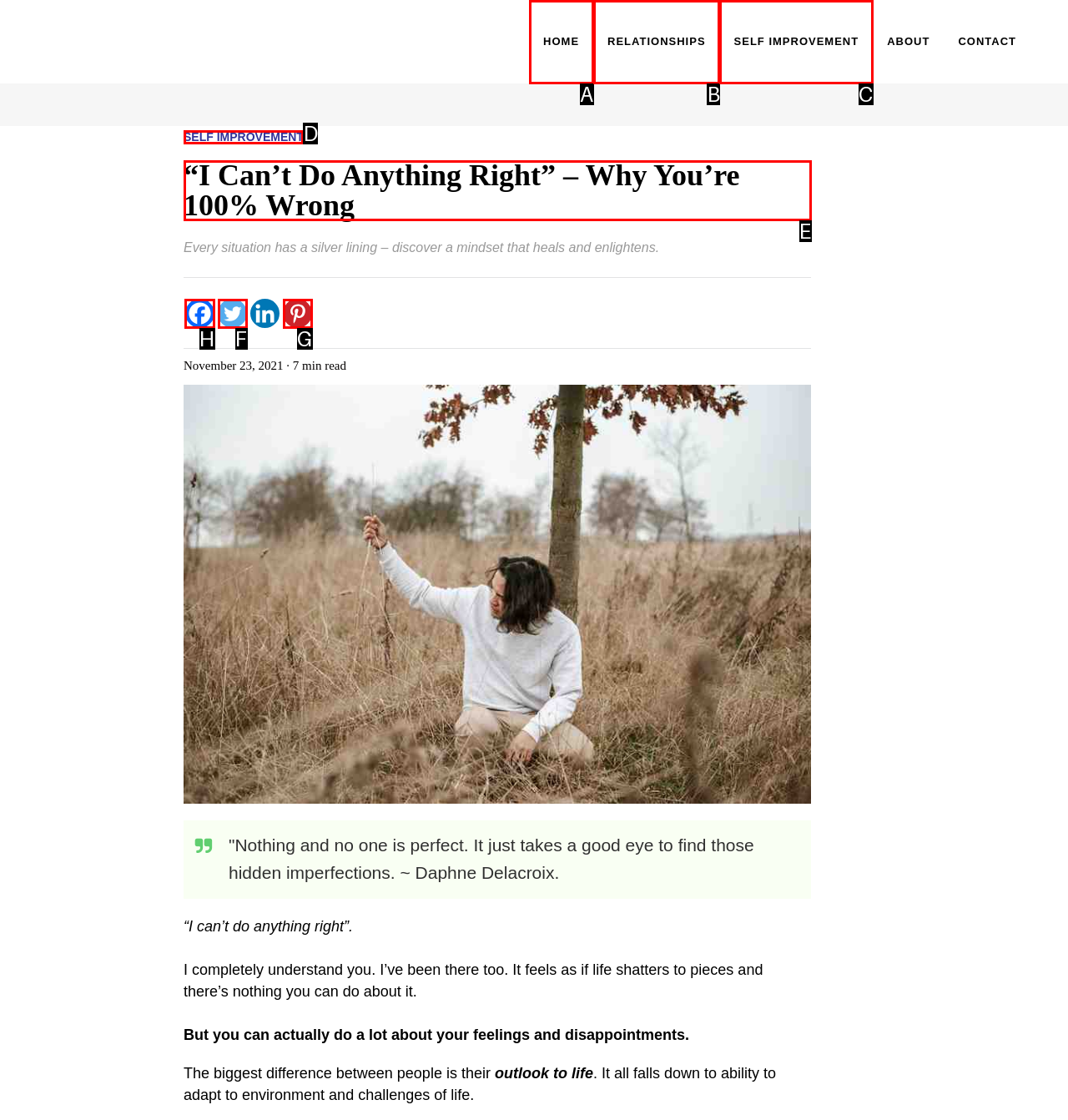Find the option you need to click to complete the following instruction: visit Facebook page
Answer with the corresponding letter from the choices given directly.

H